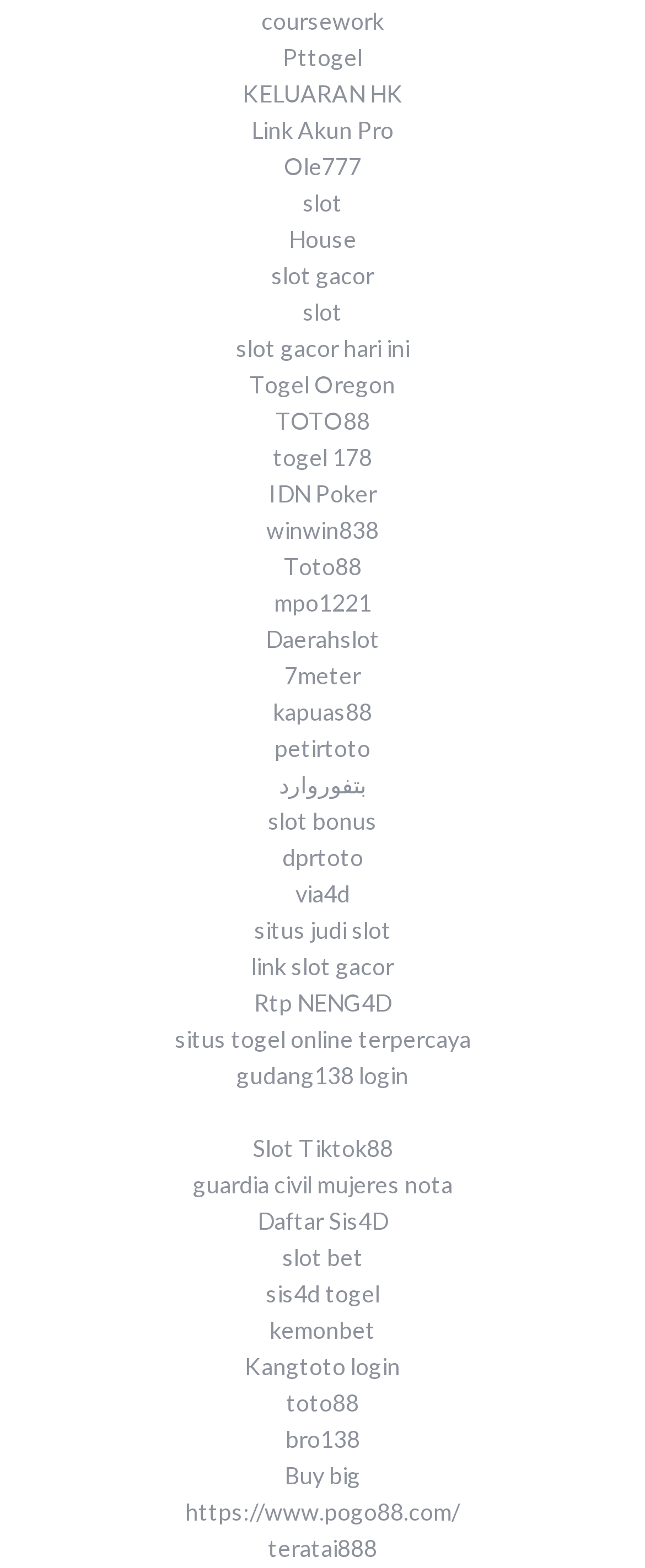Using floating point numbers between 0 and 1, provide the bounding box coordinates in the format (top-left x, top-left y, bottom-right x, bottom-right y). Locate the UI element described here: Link Akun Pro

[0.39, 0.073, 0.61, 0.091]